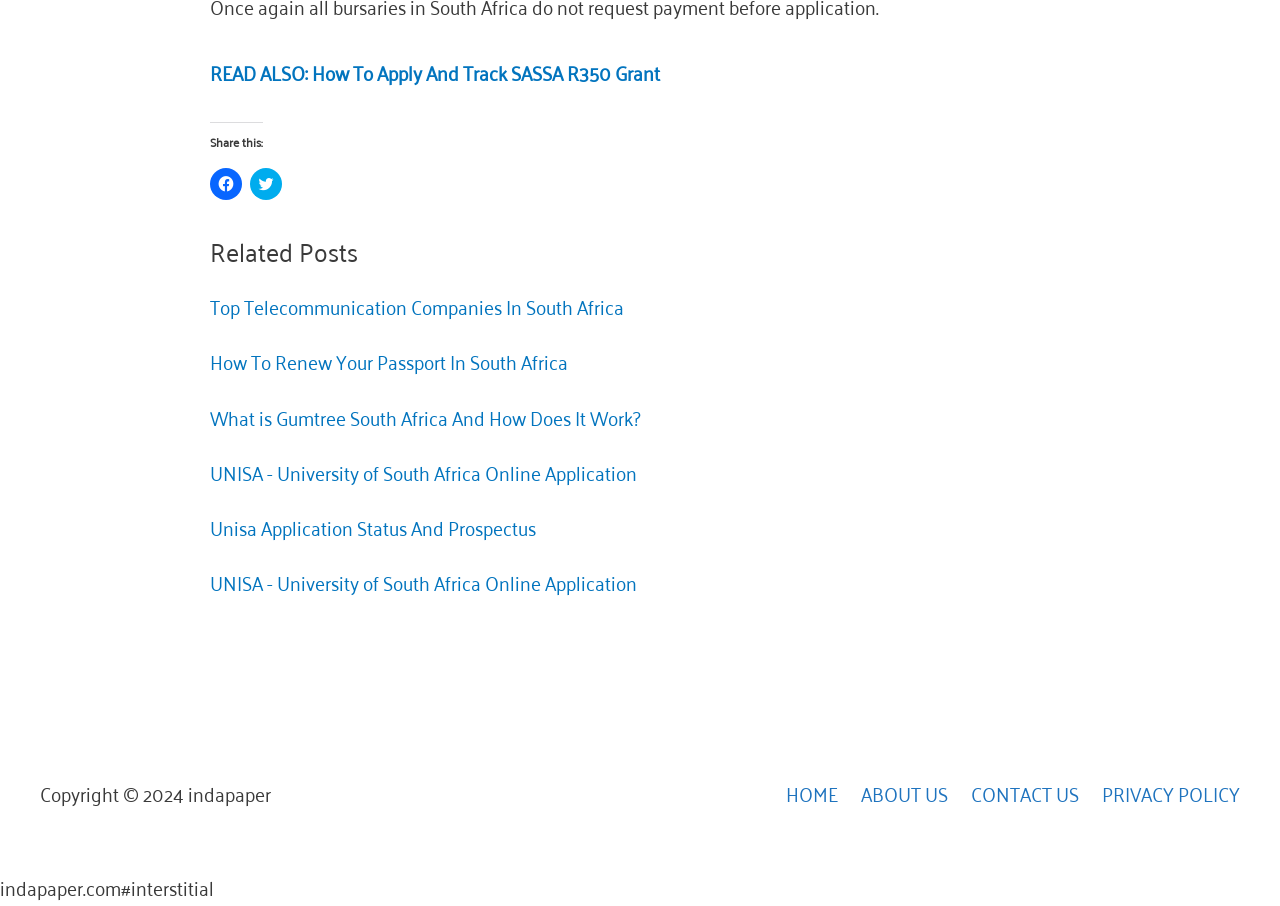Pinpoint the bounding box coordinates of the element that must be clicked to accomplish the following instruction: "Follow FunnL on Linkedin". The coordinates should be in the format of four float numbers between 0 and 1, i.e., [left, top, right, bottom].

None